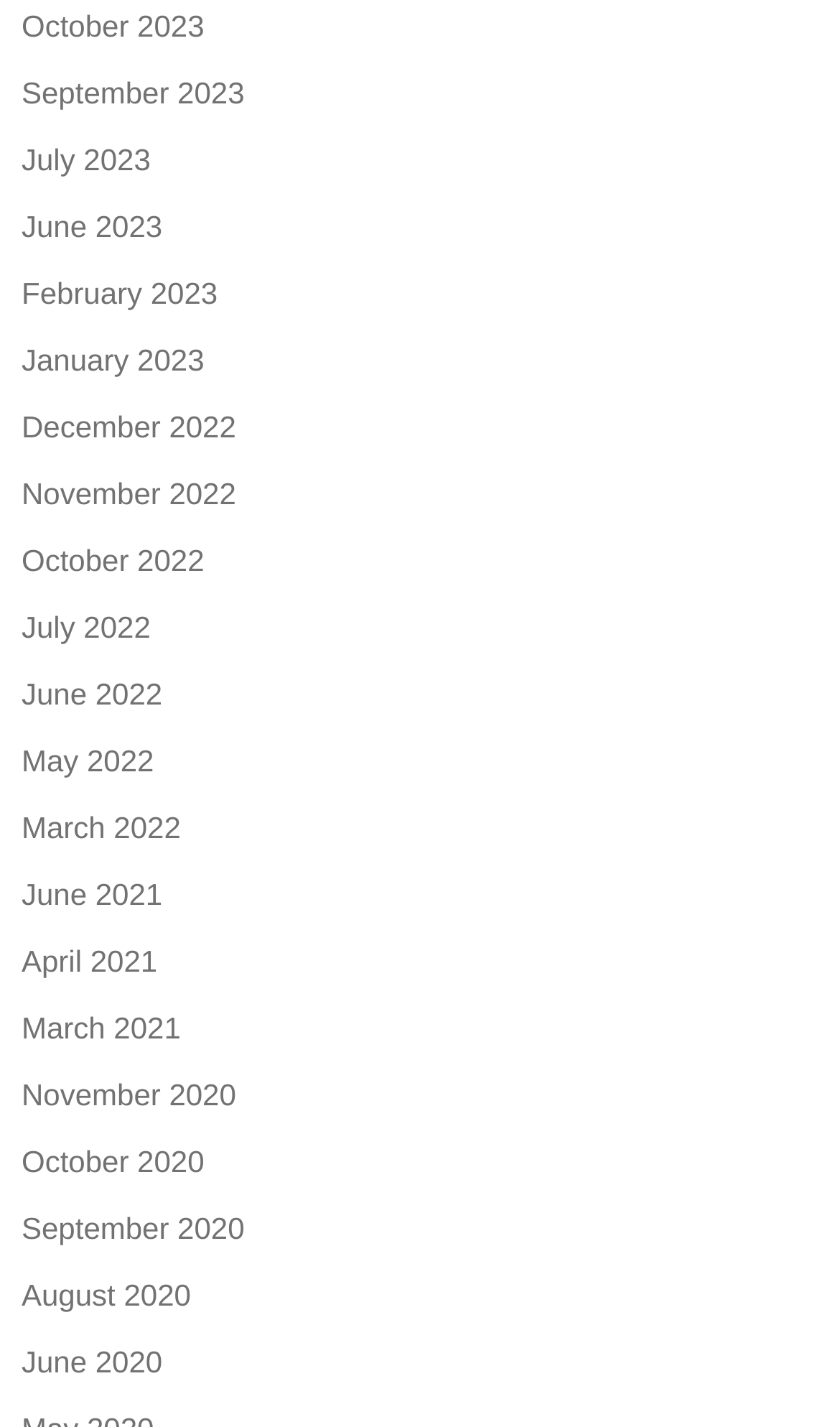What is the latest month available on this webpage? Based on the screenshot, please respond with a single word or phrase.

October 2023